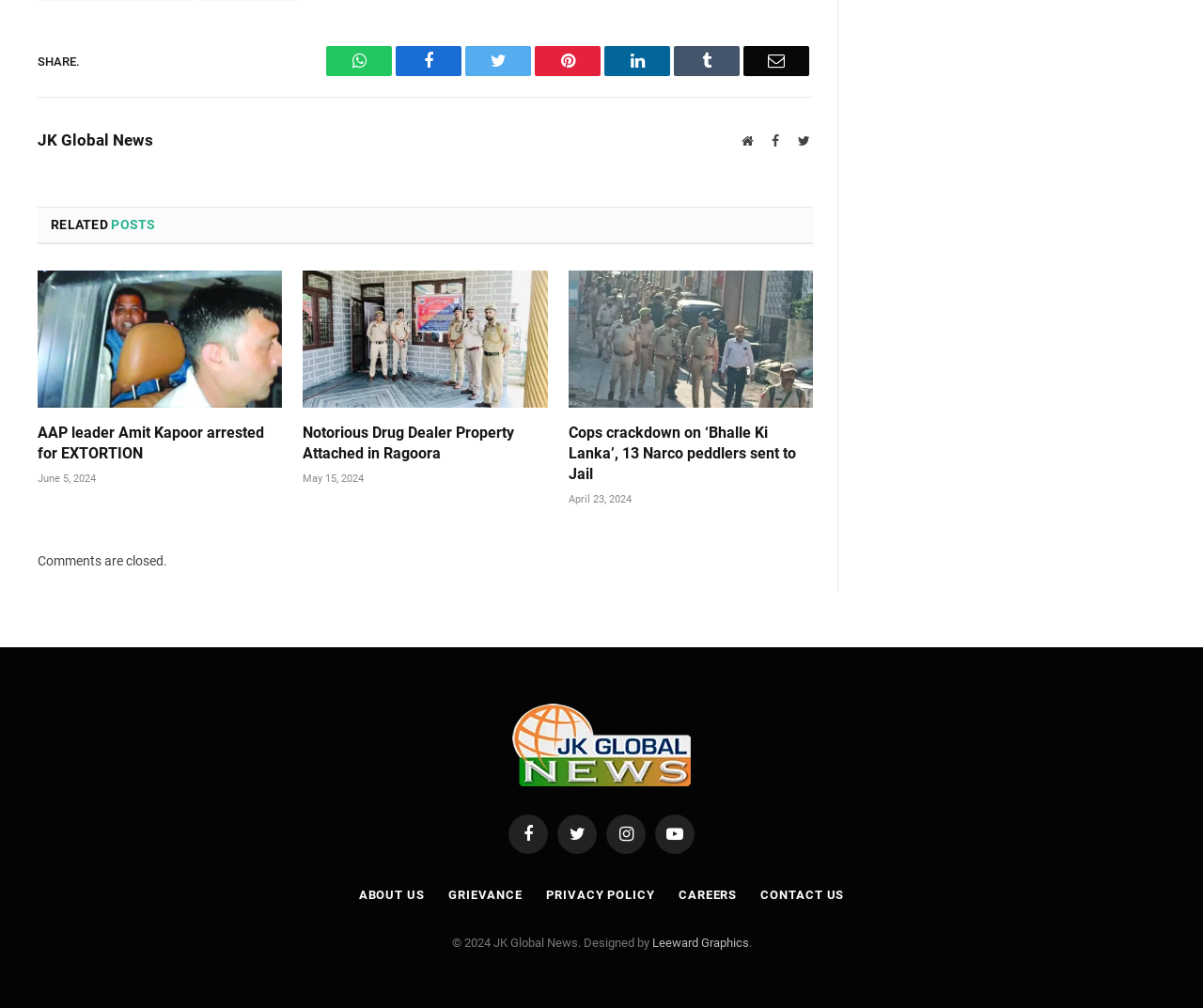Find the bounding box coordinates of the clickable element required to execute the following instruction: "View more job details". Provide the coordinates as four float numbers between 0 and 1, i.e., [left, top, right, bottom].

None